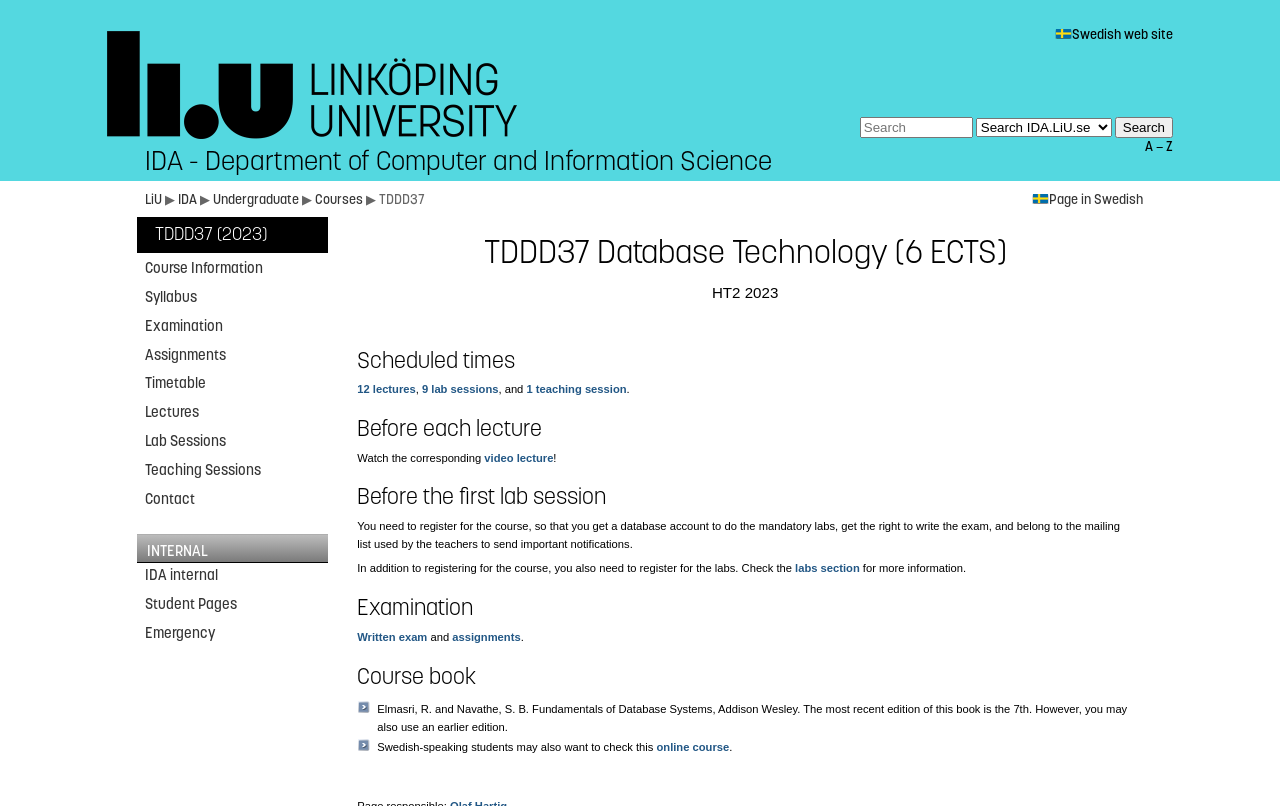Highlight the bounding box coordinates of the region I should click on to meet the following instruction: "Go to the course information page".

[0.107, 0.317, 0.256, 0.35]